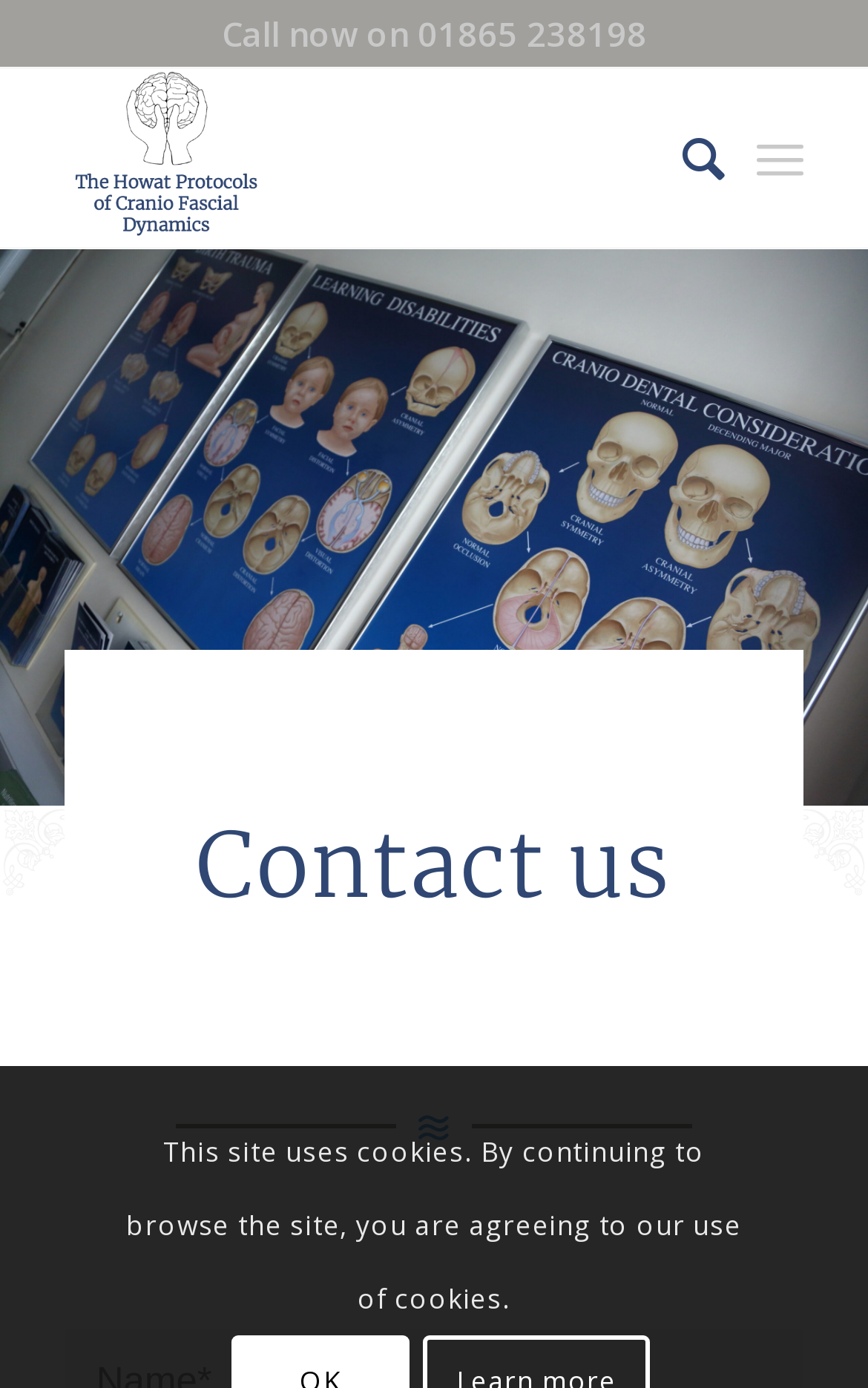Describe all the key features and sections of the webpage thoroughly.

The webpage is about contacting The Howat Protocols of Cranio Fascial Dynamics. At the top, there is a call-to-action to call a phone number, 01865 238198. Below this, there is a layout table containing a link to the website's homepage, accompanied by an image with the same name. To the right of this link, there is a search menu item and a link to a menu. 

Further down, there is a main content area that spans most of the page. Within this area, there is a heading that reads "Contact us". Below this heading, there is a paragraph of text informing visitors that the site uses cookies and that by continuing to browse, they are agreeing to the site's cookie policy.